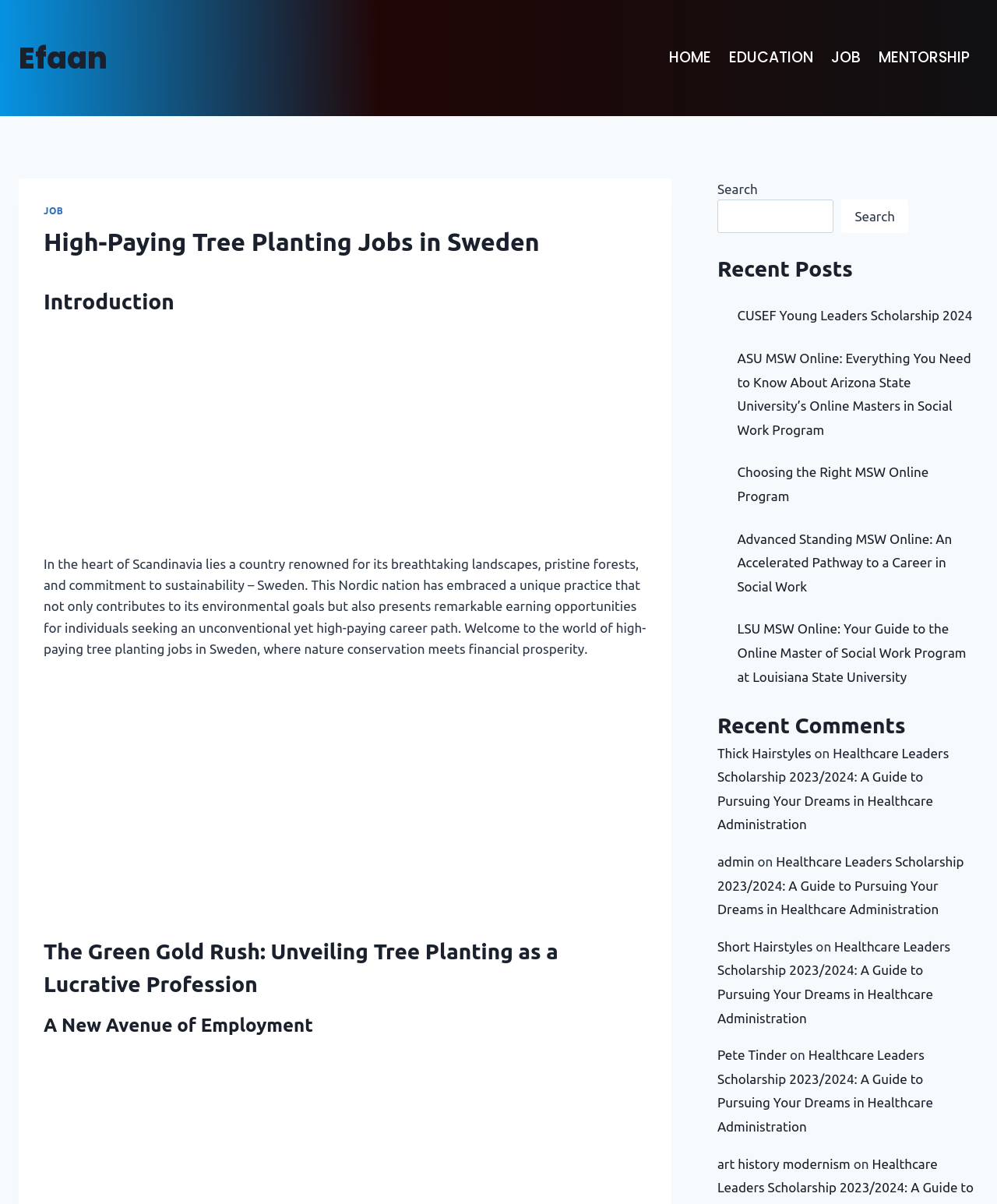How many recent posts are listed?
Please answer the question as detailed as possible.

I counted the number of links under the 'Recent Posts' section, which are 5 links to different articles, so there are 5 recent posts listed.